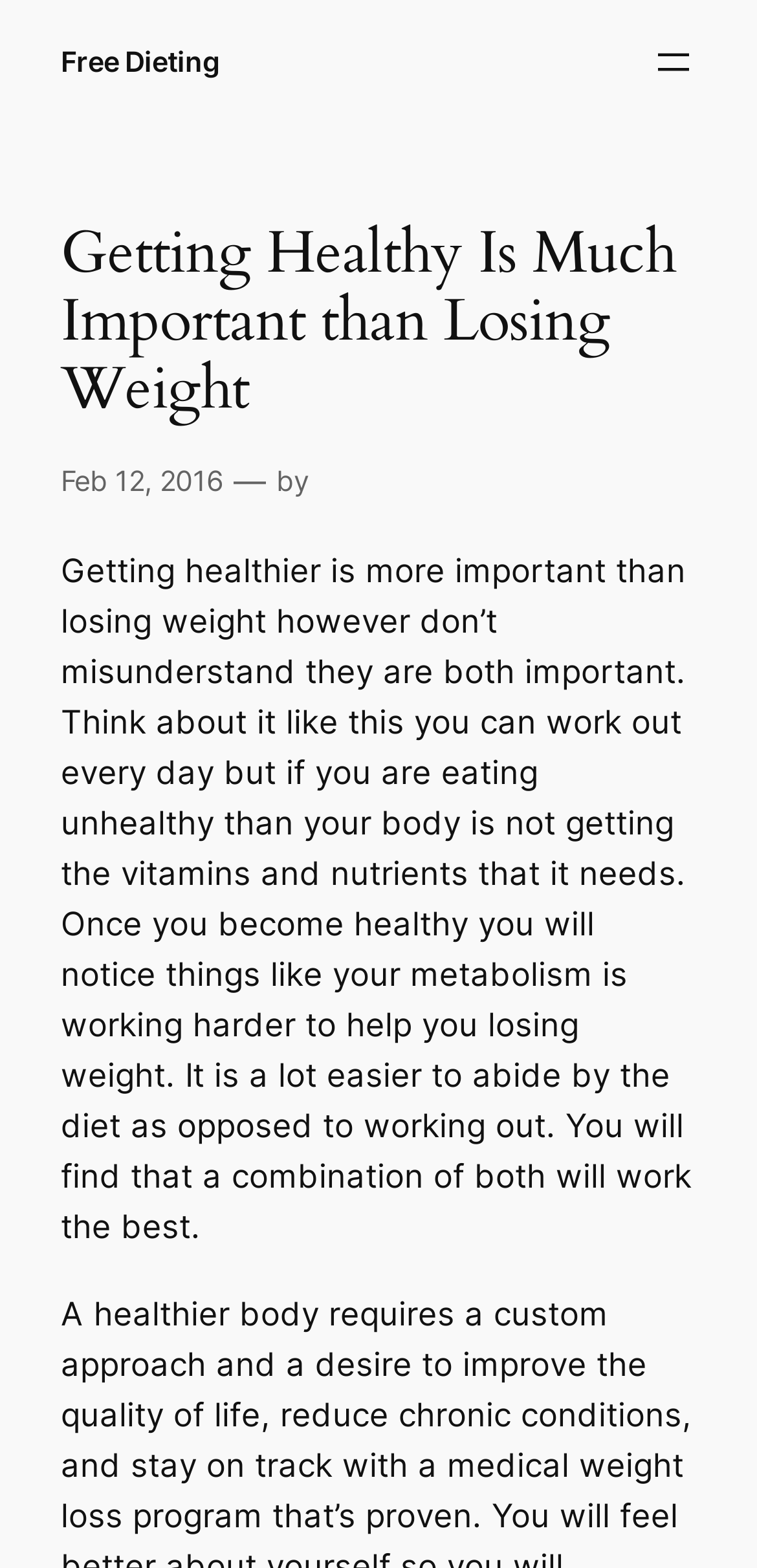Reply to the question below using a single word or brief phrase:
What is the main idea of the article?

Getting healthy is more important than losing weight